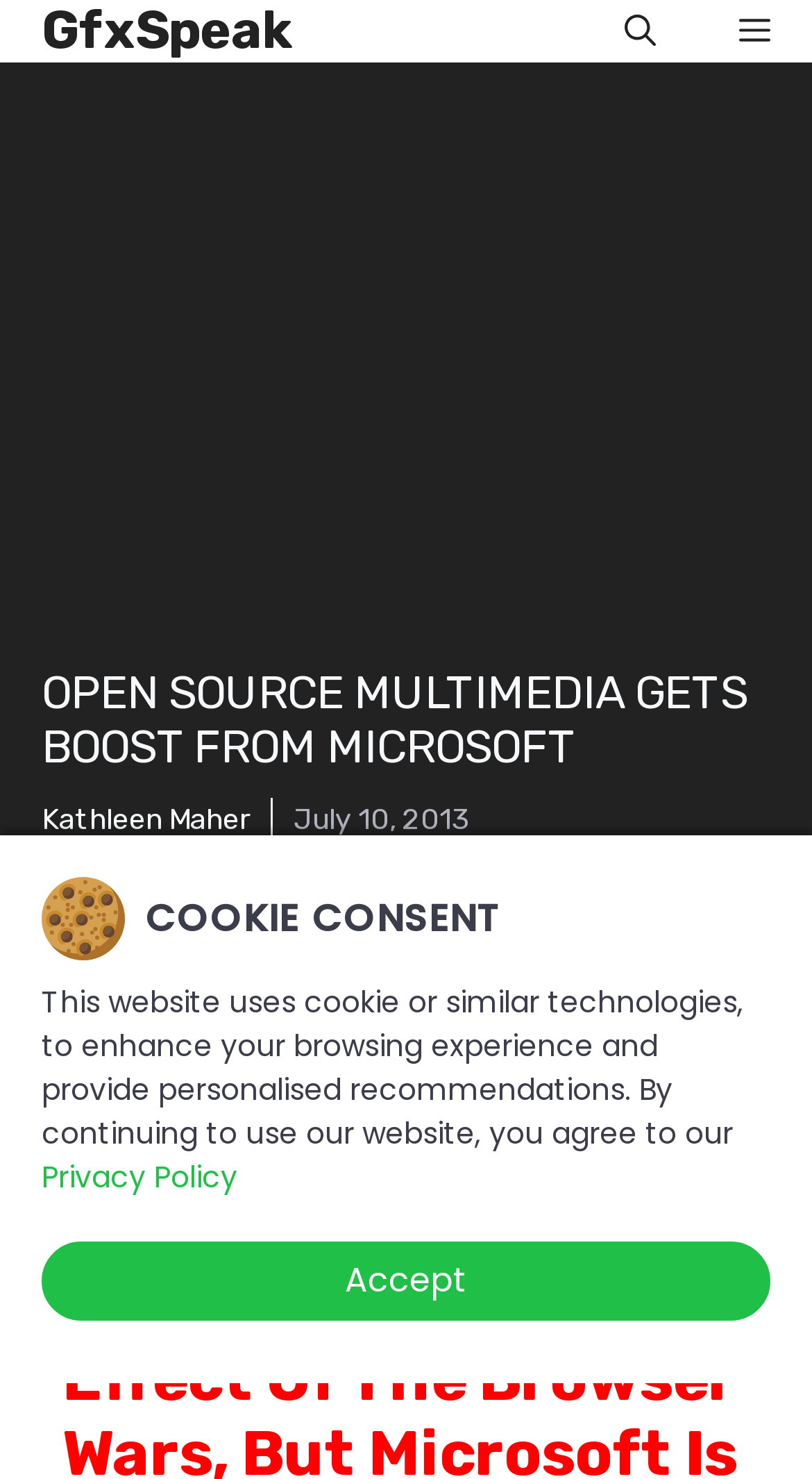Provide a one-word or brief phrase answer to the question:
How many headings are there on the page?

2